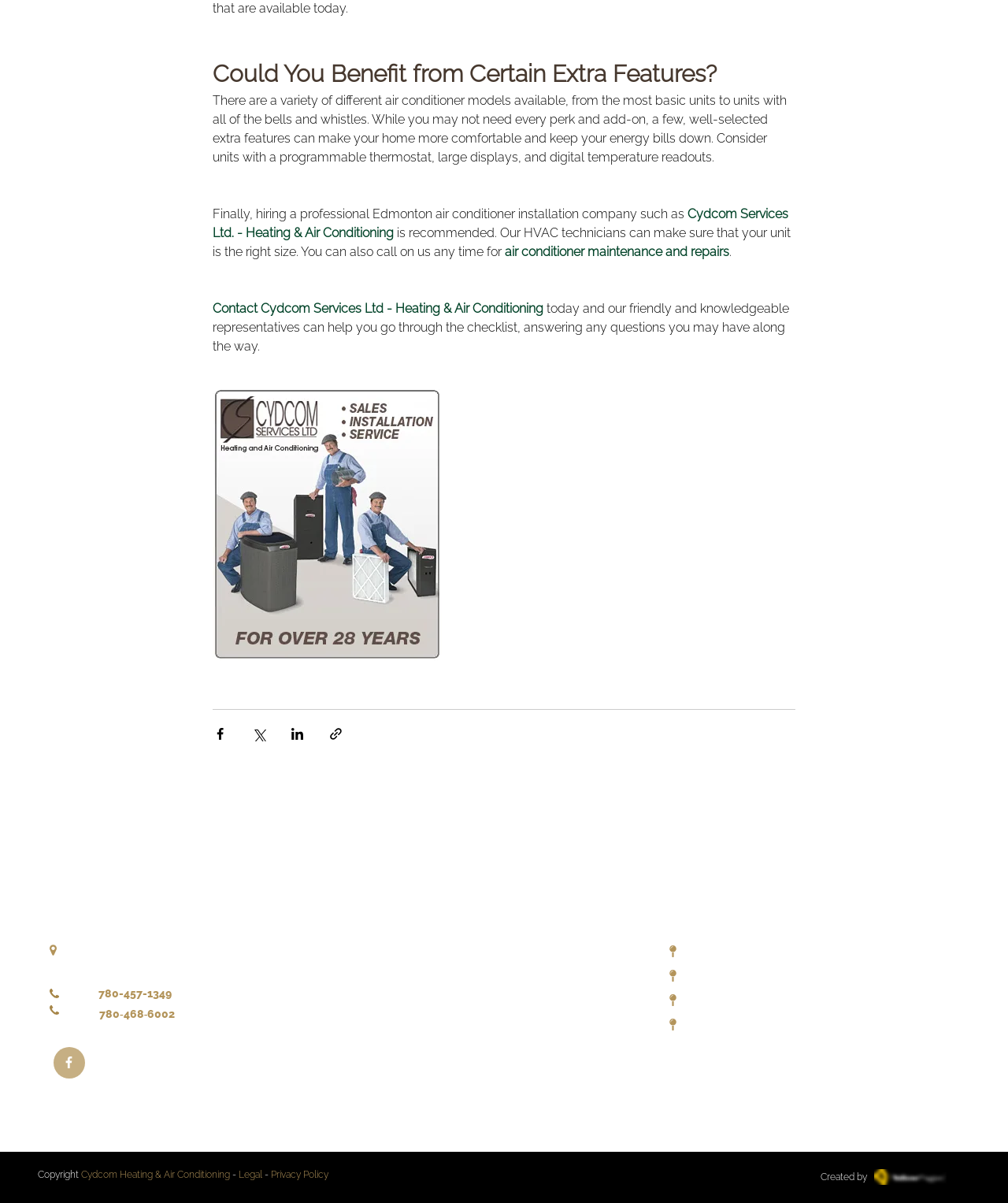Determine the bounding box coordinates for the HTML element mentioned in the following description: "Privacy Policy". The coordinates should be a list of four floats ranging from 0 to 1, represented as [left, top, right, bottom].

[0.269, 0.973, 0.326, 0.981]